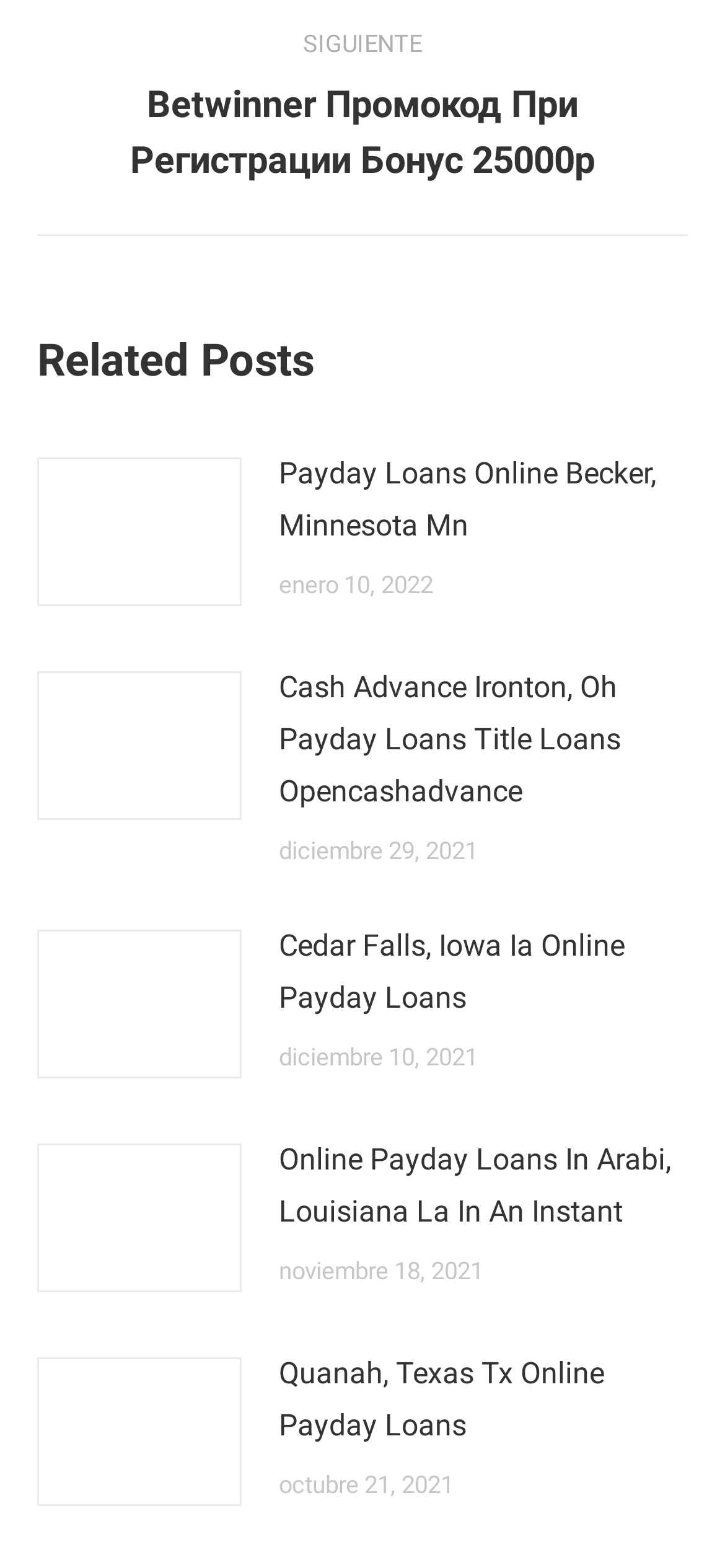What is the title of the second related post?
Refer to the image and respond with a one-word or short-phrase answer.

Cash Advance Ironton, Oh Payday Loans Title Loans Opencashadvance